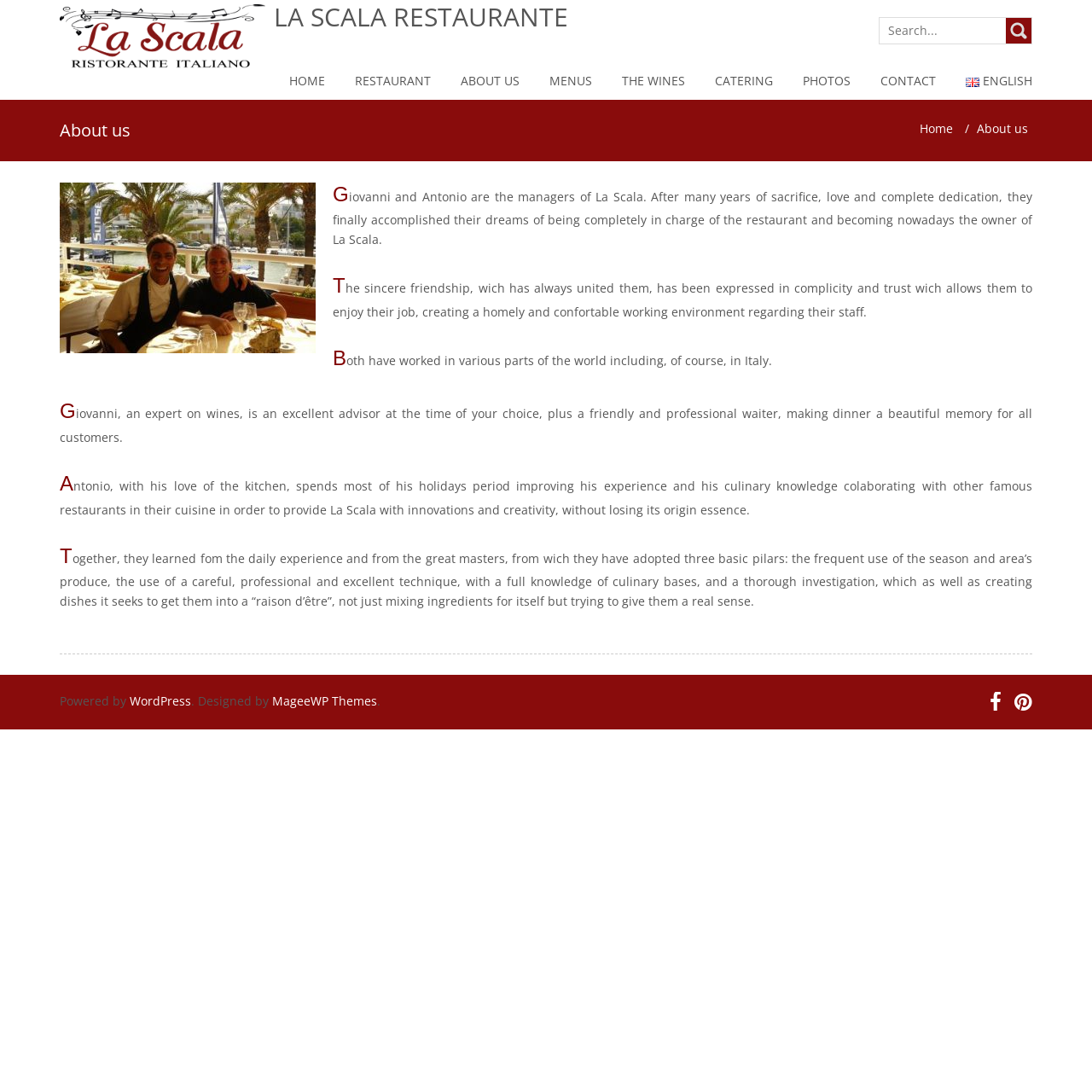Please answer the following question using a single word or phrase: 
What is the name of the platform used to power the website?

WordPress